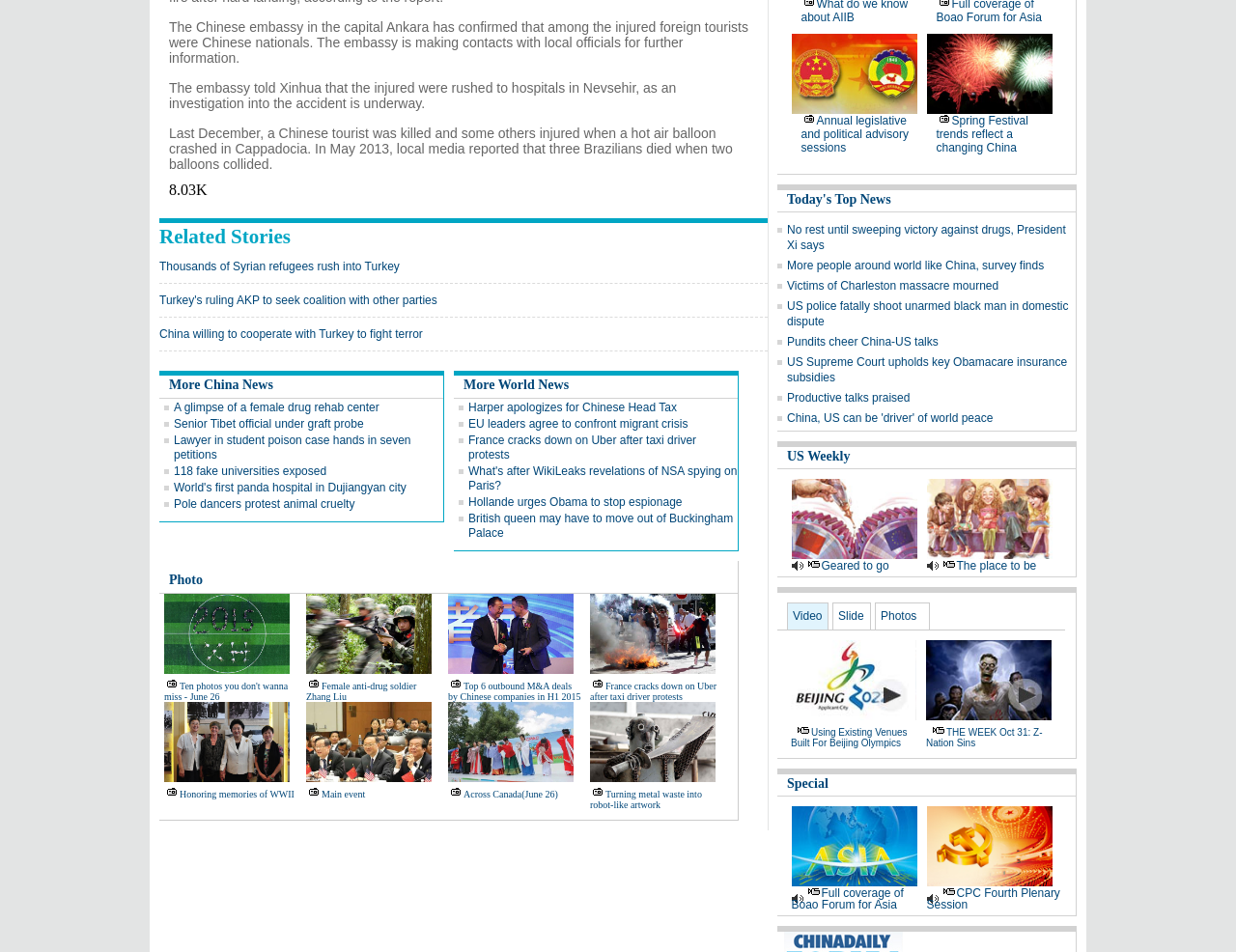What is the topic of the 'Annual legislative and political advisory sessions' article?
Answer briefly with a single word or phrase based on the image.

Politics